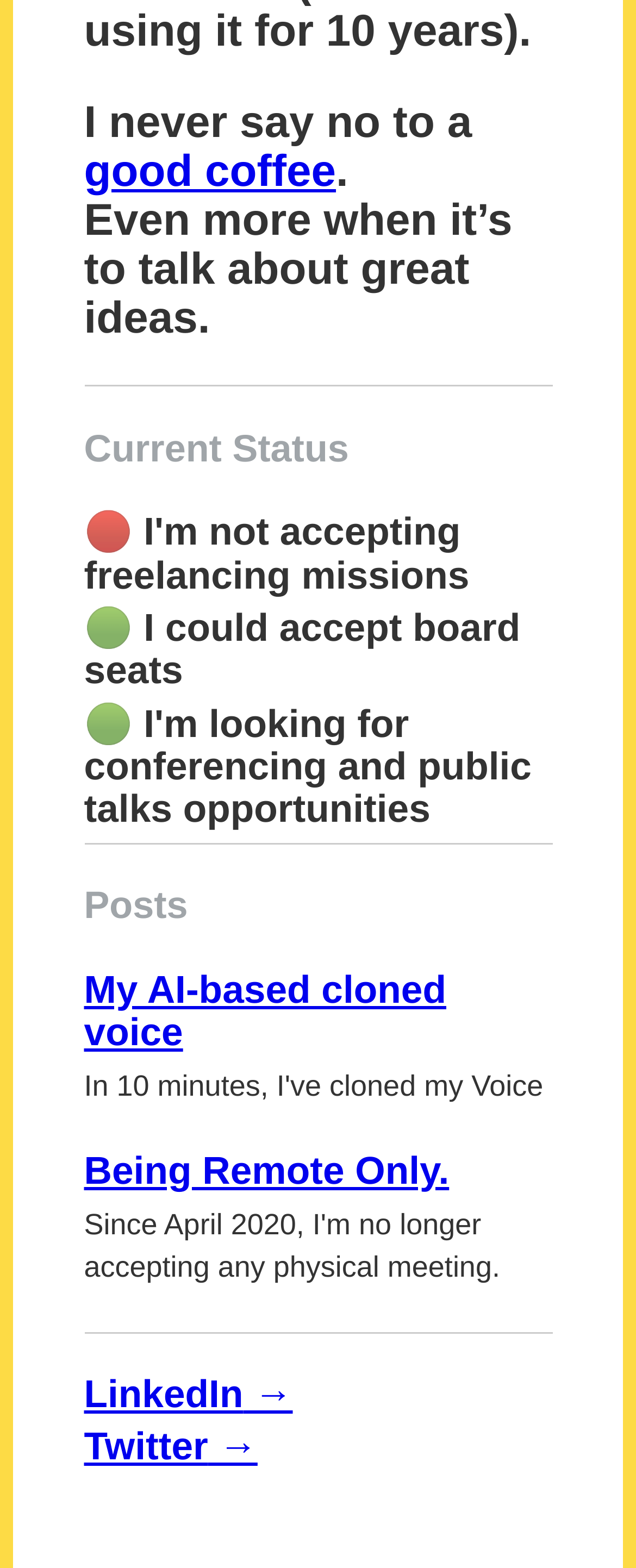Give a one-word or short phrase answer to the question: 
What is the author's attitude towards board seats?

Could accept